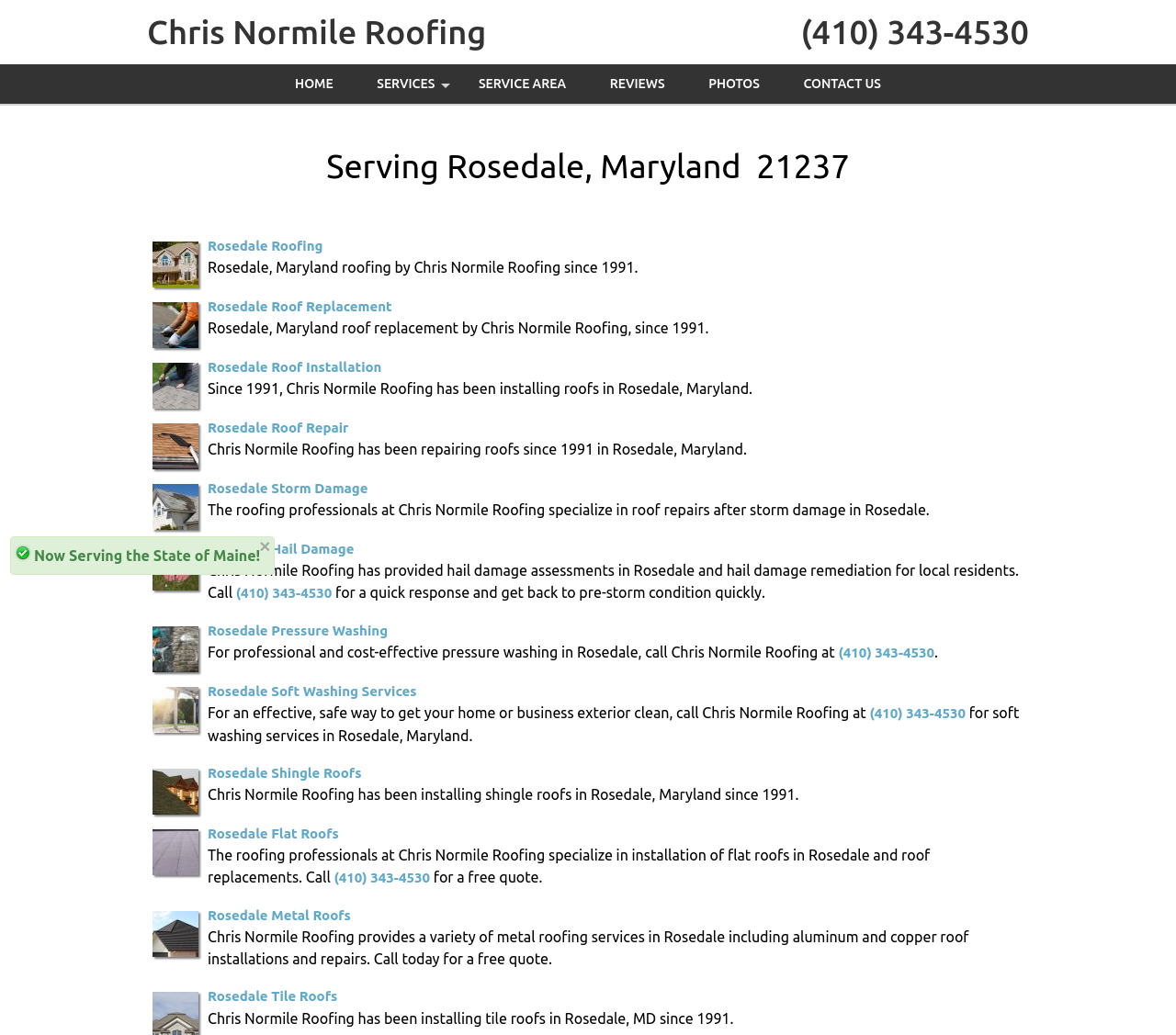Use one word or a short phrase to answer the question provided: 
Is Chris Normile Roofing serving areas outside of Rosedale, Maryland?

Yes